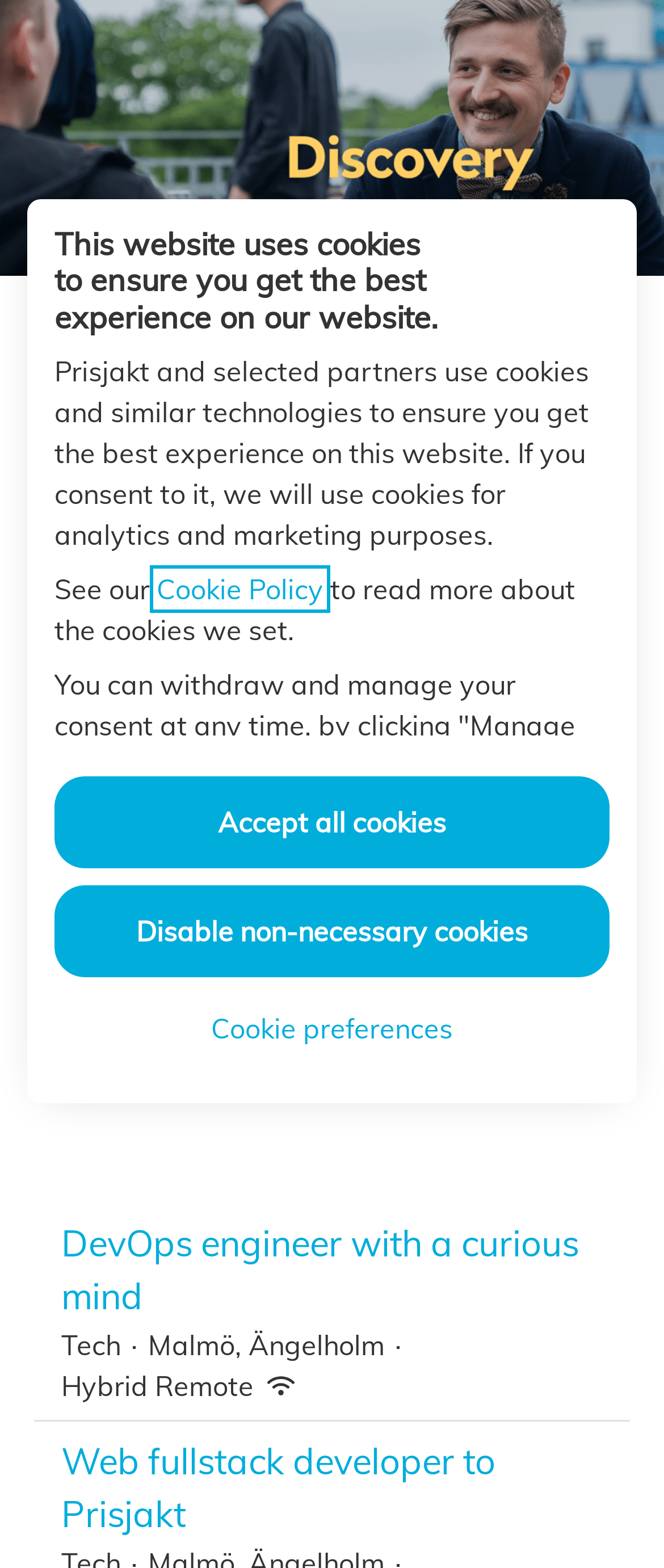Please determine the headline of the webpage and provide its content.

This website uses cookies to ensure you get the best experience on our website.